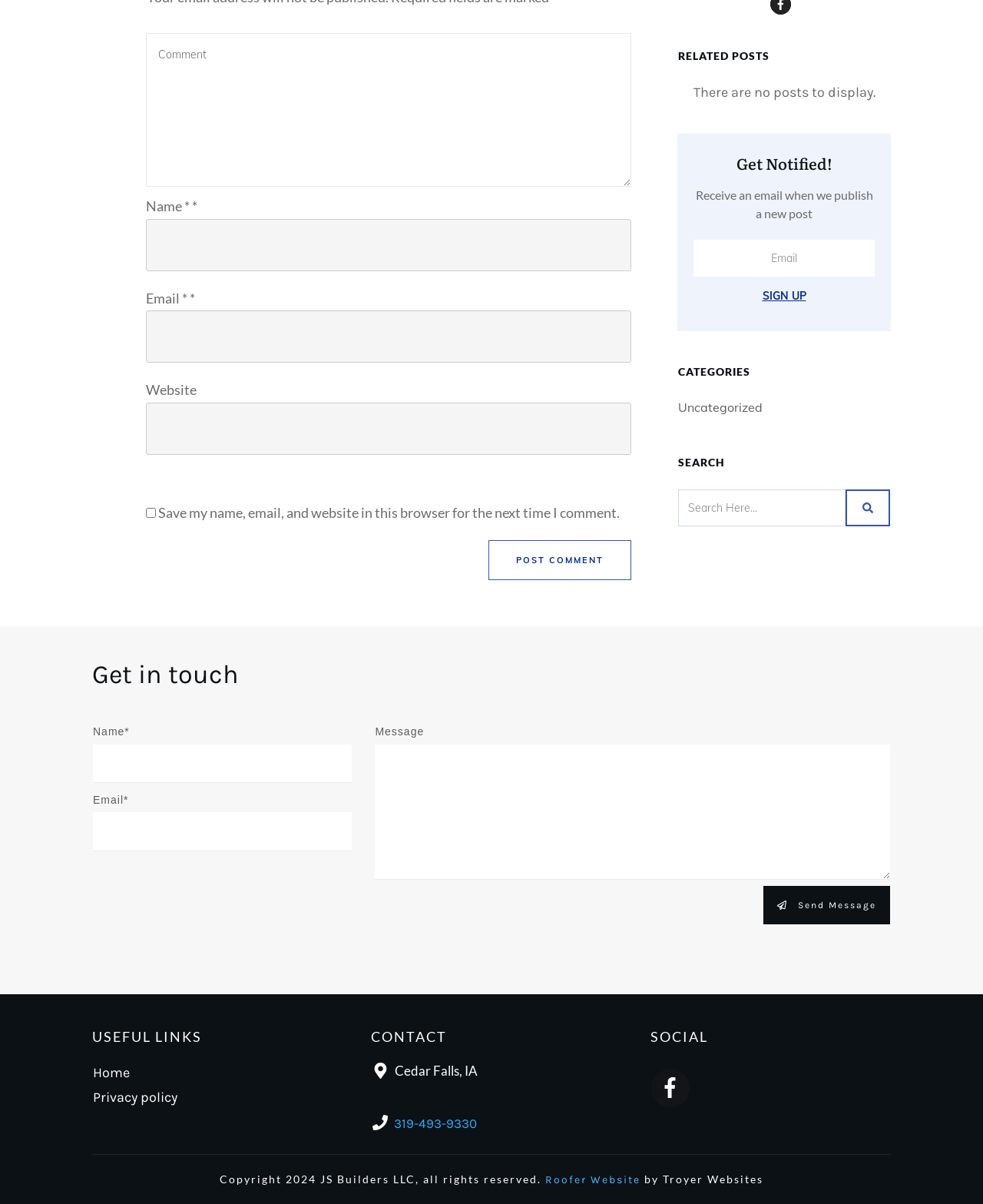What is the function of the checkbox 'Save my name, email, and website in this browser for the next time I comment'?
Please provide an in-depth and detailed response to the question.

The checkbox 'Save my name, email, and website in this browser for the next time I comment' allows users to save their information in the browser, so they don't have to re-enter it every time they want to leave a comment. This is a convenience feature to make it easier for users to engage with the website.